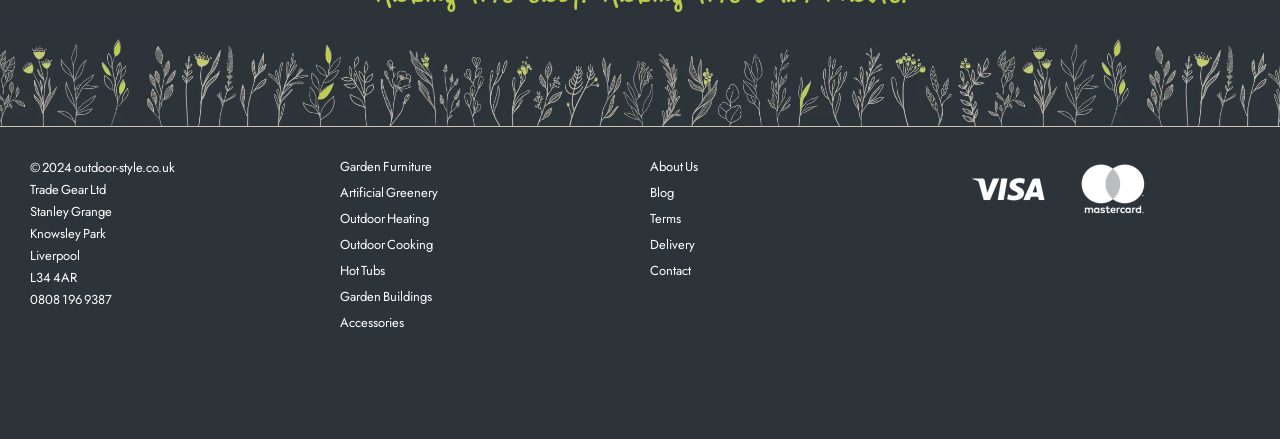What types of products are offered?
Using the image, respond with a single word or phrase.

Garden Furniture, Artificial Greenery, etc.